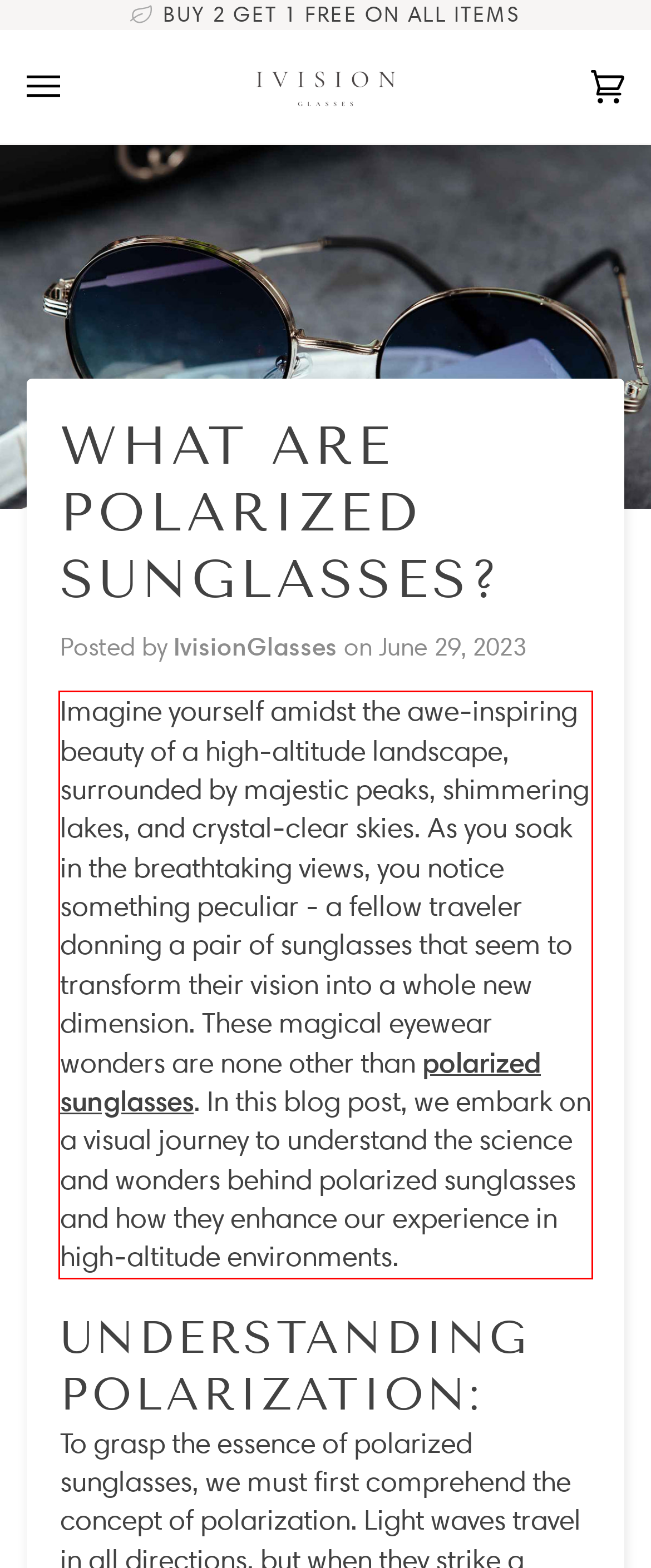Using the provided screenshot of a webpage, recognize and generate the text found within the red rectangle bounding box.

Imagine yourself amidst the awe-inspiring beauty of a high-altitude landscape, surrounded by majestic peaks, shimmering lakes, and crystal-clear skies. As you soak in the breathtaking views, you notice something peculiar - a fellow traveler donning a pair of sunglasses that seem to transform their vision into a whole new dimension. These magical eyewear wonders are none other than polarized sunglasses. In this blog post, we embark on a visual journey to understand the science and wonders behind polarized sunglasses and how they enhance our experience in high-altitude environments.